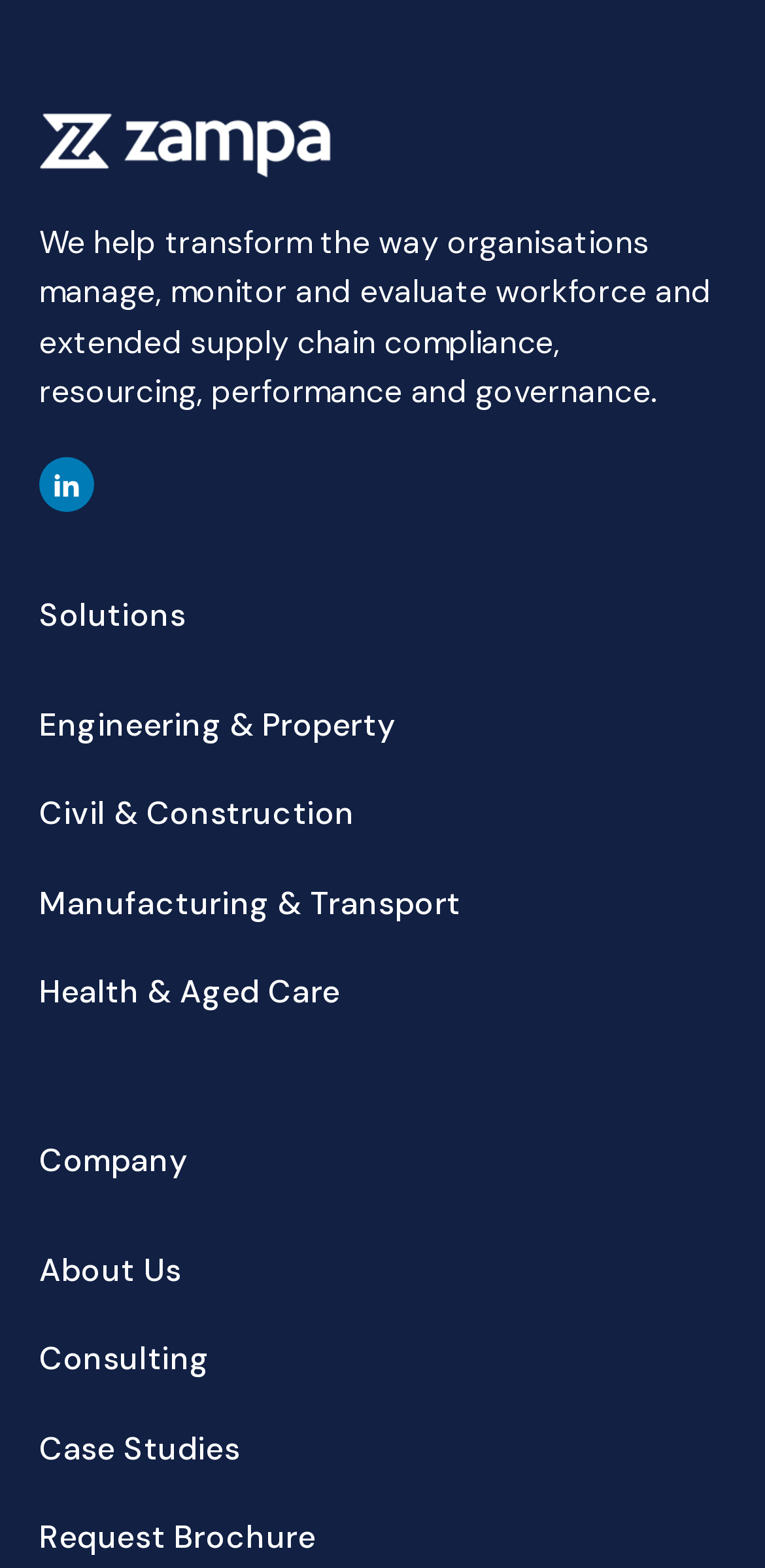Determine the bounding box coordinates of the clickable area required to perform the following instruction: "Learn about the company". The coordinates should be represented as four float numbers between 0 and 1: [left, top, right, bottom].

[0.051, 0.794, 0.237, 0.826]